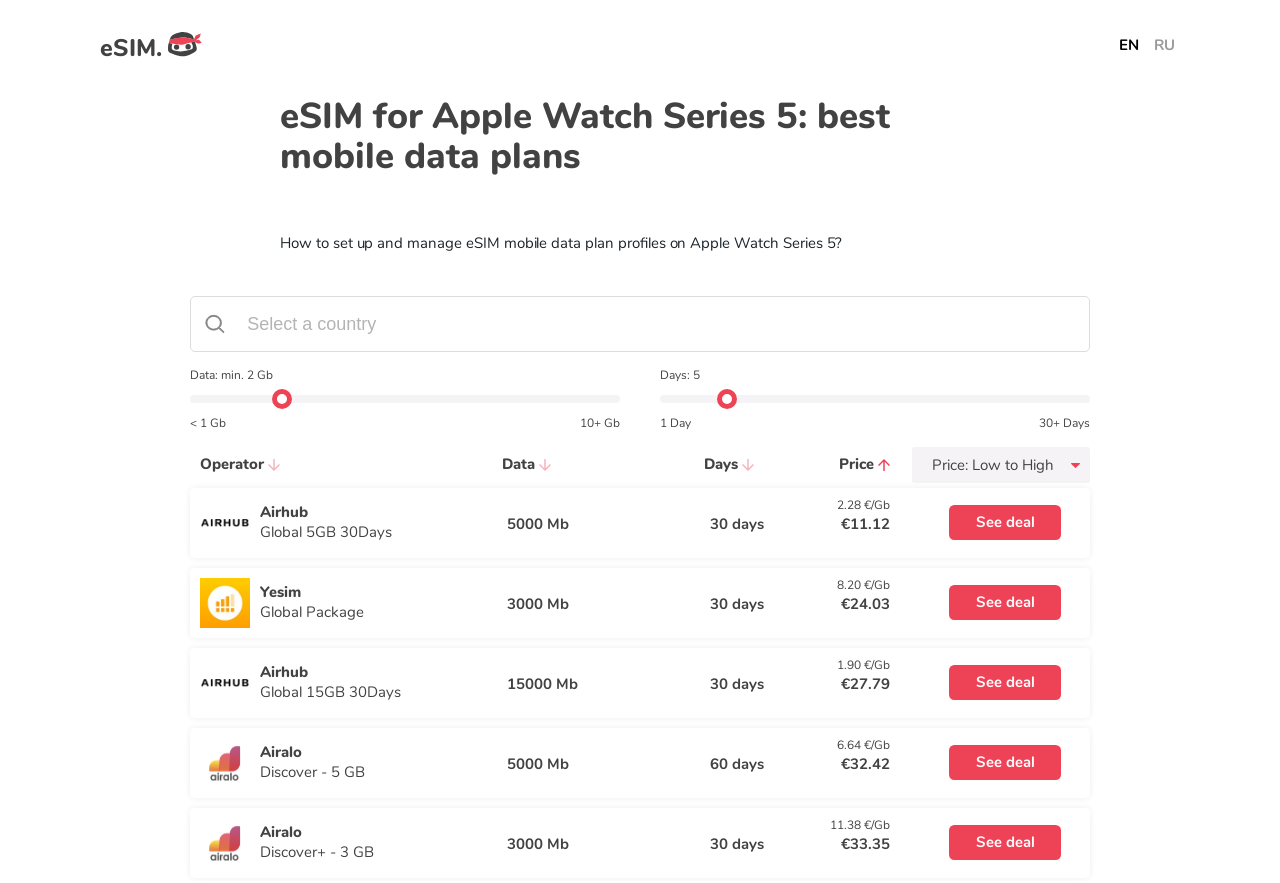Highlight the bounding box coordinates of the element you need to click to perform the following instruction: "Search for a country."

[0.148, 0.335, 0.852, 0.399]